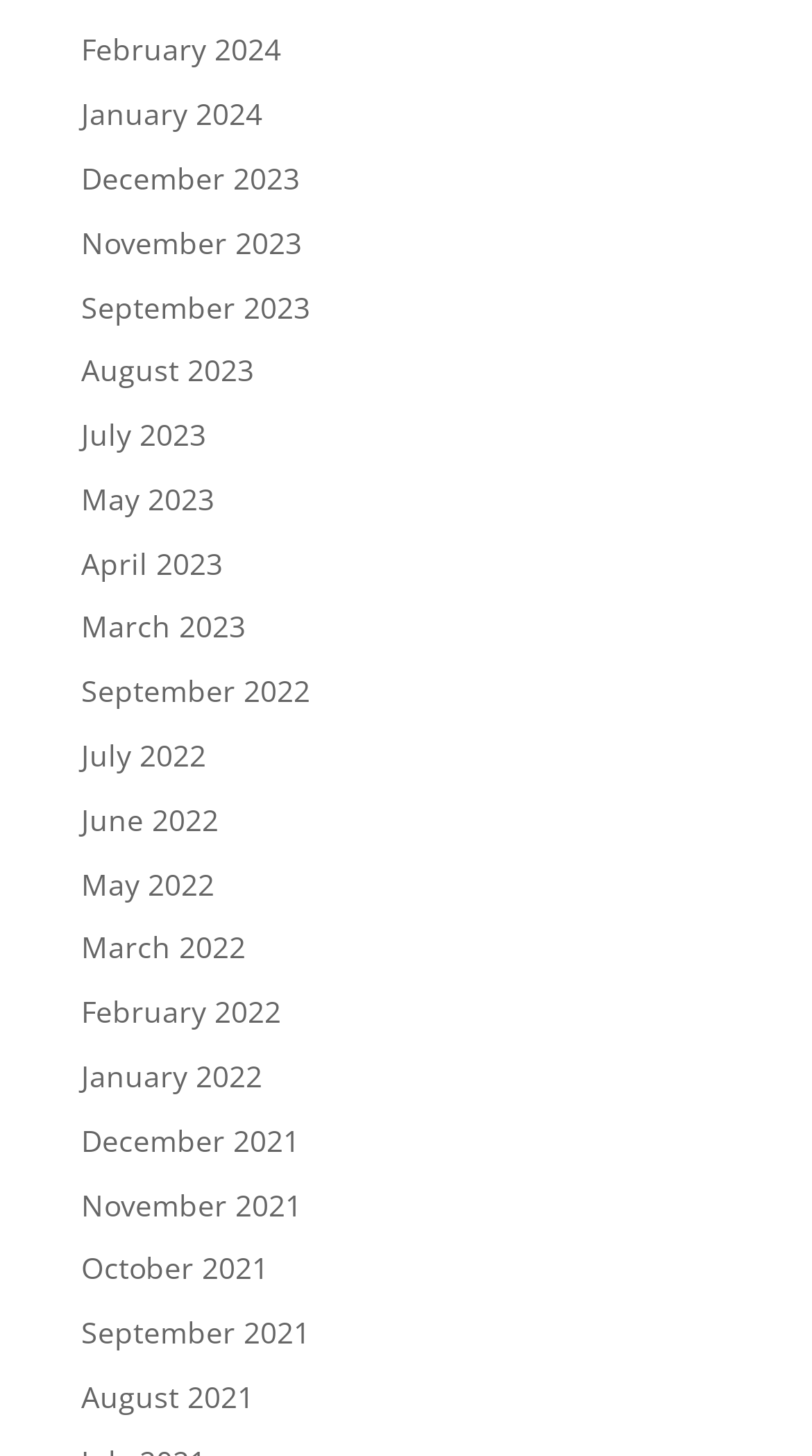Pinpoint the bounding box coordinates for the area that should be clicked to perform the following instruction: "check August 2023".

[0.1, 0.241, 0.313, 0.268]